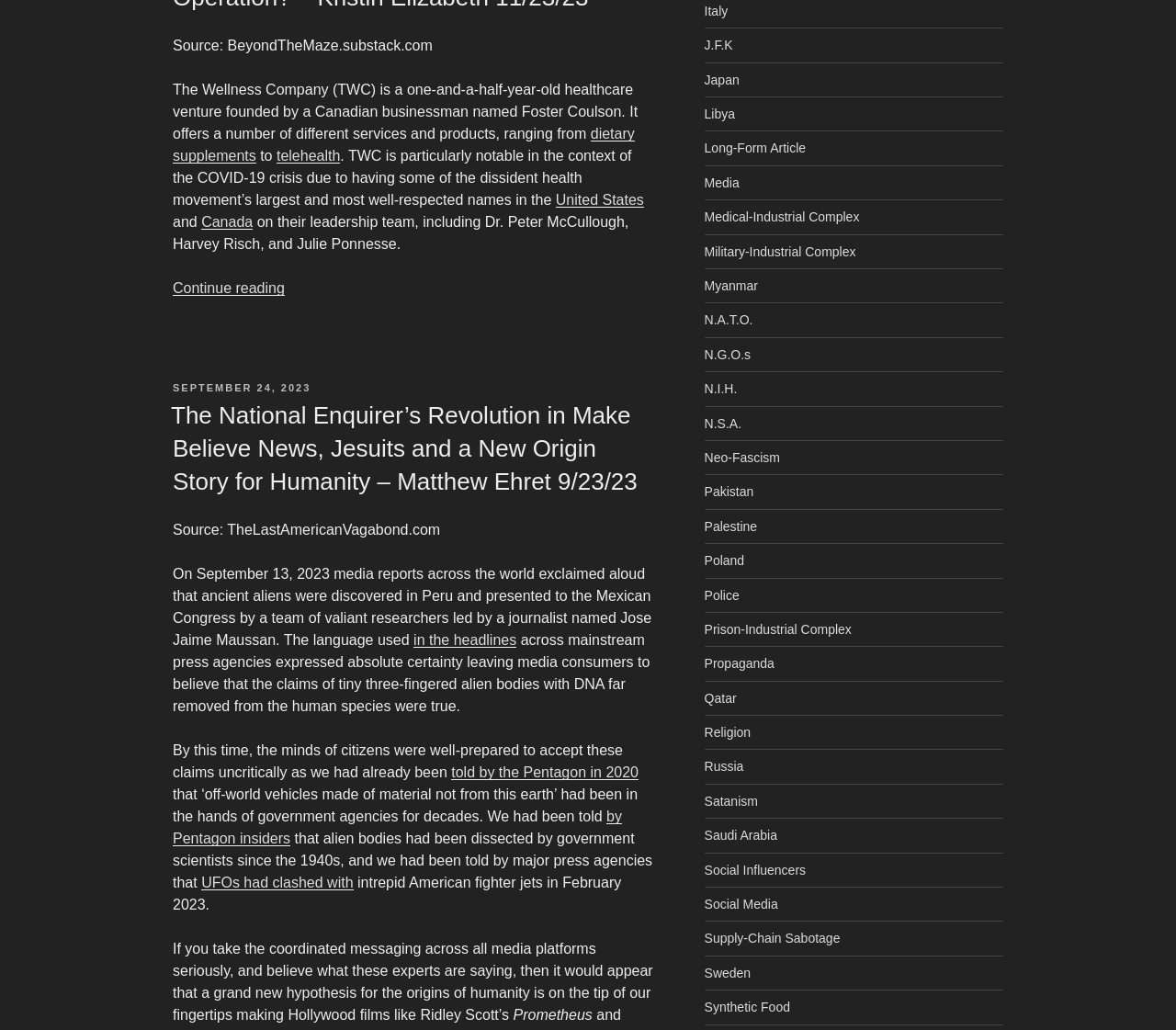What is the name of the healthcare venture?
Analyze the screenshot and provide a detailed answer to the question.

The answer can be found in the first paragraph of the webpage, where it is mentioned that 'The Wellness Company (TWC) is a one-and-a-half-year-old healthcare venture founded by a Canadian businessman named Foster Coulson.'